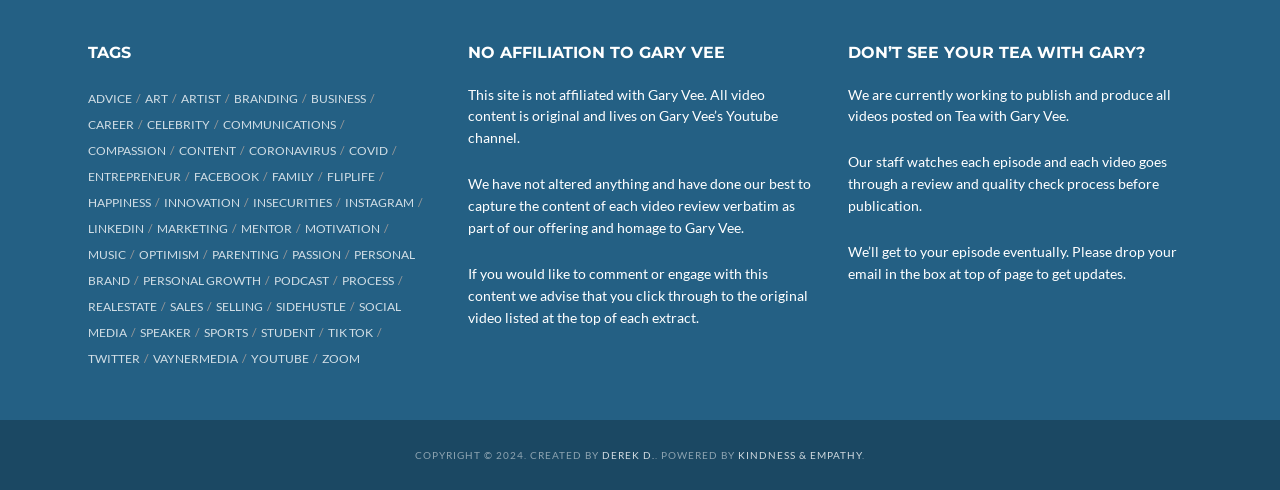How many categories have more than 20 items?
Based on the visual, give a brief answer using one word or a short phrase.

7